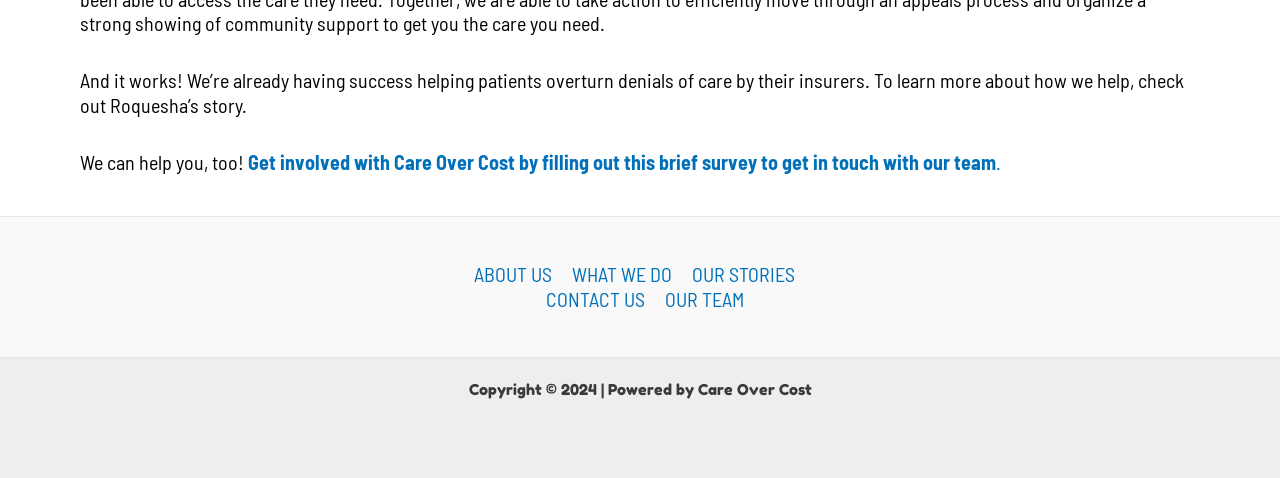Provide the bounding box coordinates for the UI element that is described by this text: "WHAT WE DO". The coordinates should be in the form of four float numbers between 0 and 1: [left, top, right, bottom].

[0.439, 0.549, 0.533, 0.6]